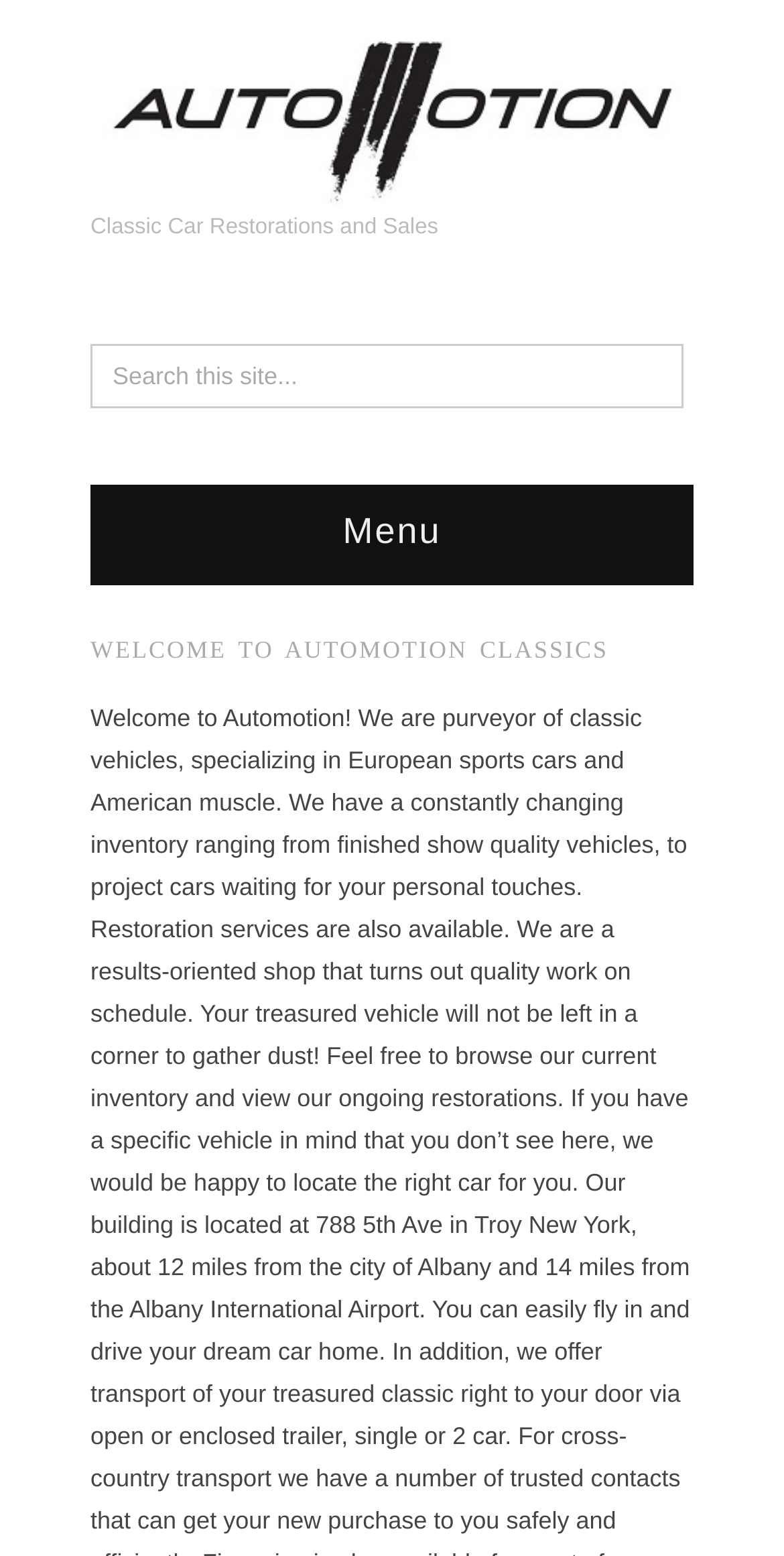Find the bounding box coordinates for the HTML element described as: "title="Automotion Classics"". The coordinates should consist of four float values between 0 and 1, i.e., [left, top, right, bottom].

[0.115, 0.048, 0.885, 0.1]